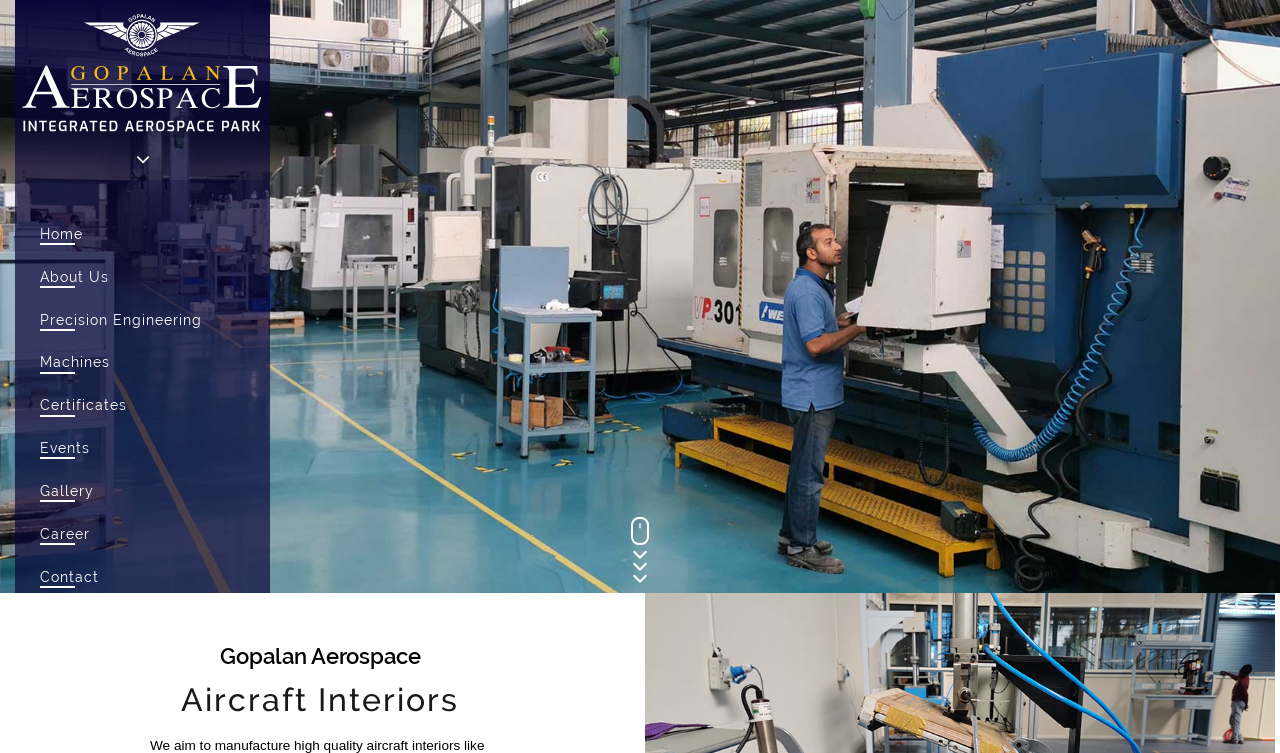What is the last tab in the navigation menu?
Based on the screenshot, provide a one-word or short-phrase response.

Contact